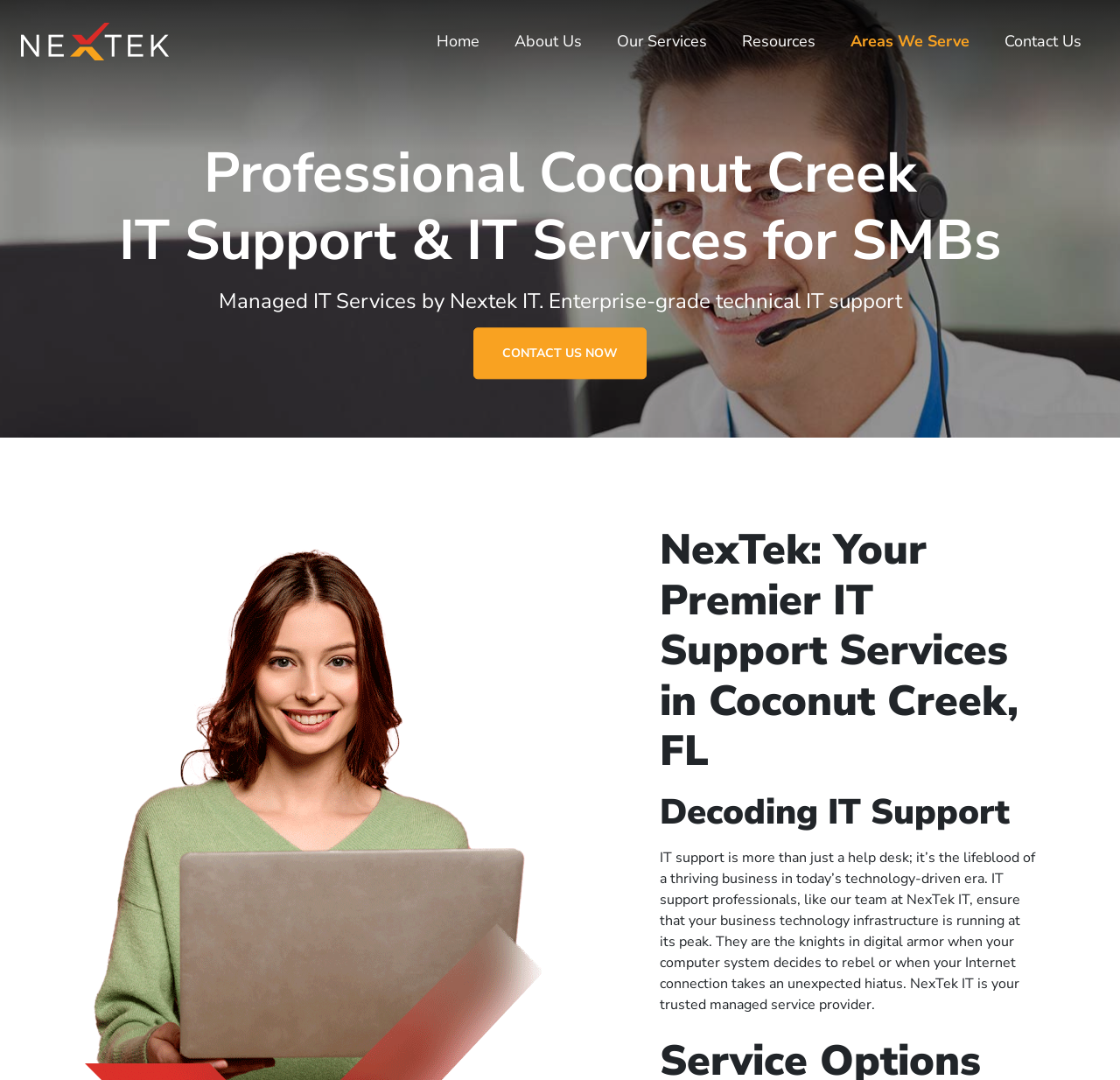Determine the bounding box coordinates of the clickable element to achieve the following action: 'Click the 'ALUMNI' link'. Provide the coordinates as four float values between 0 and 1, formatted as [left, top, right, bottom].

None